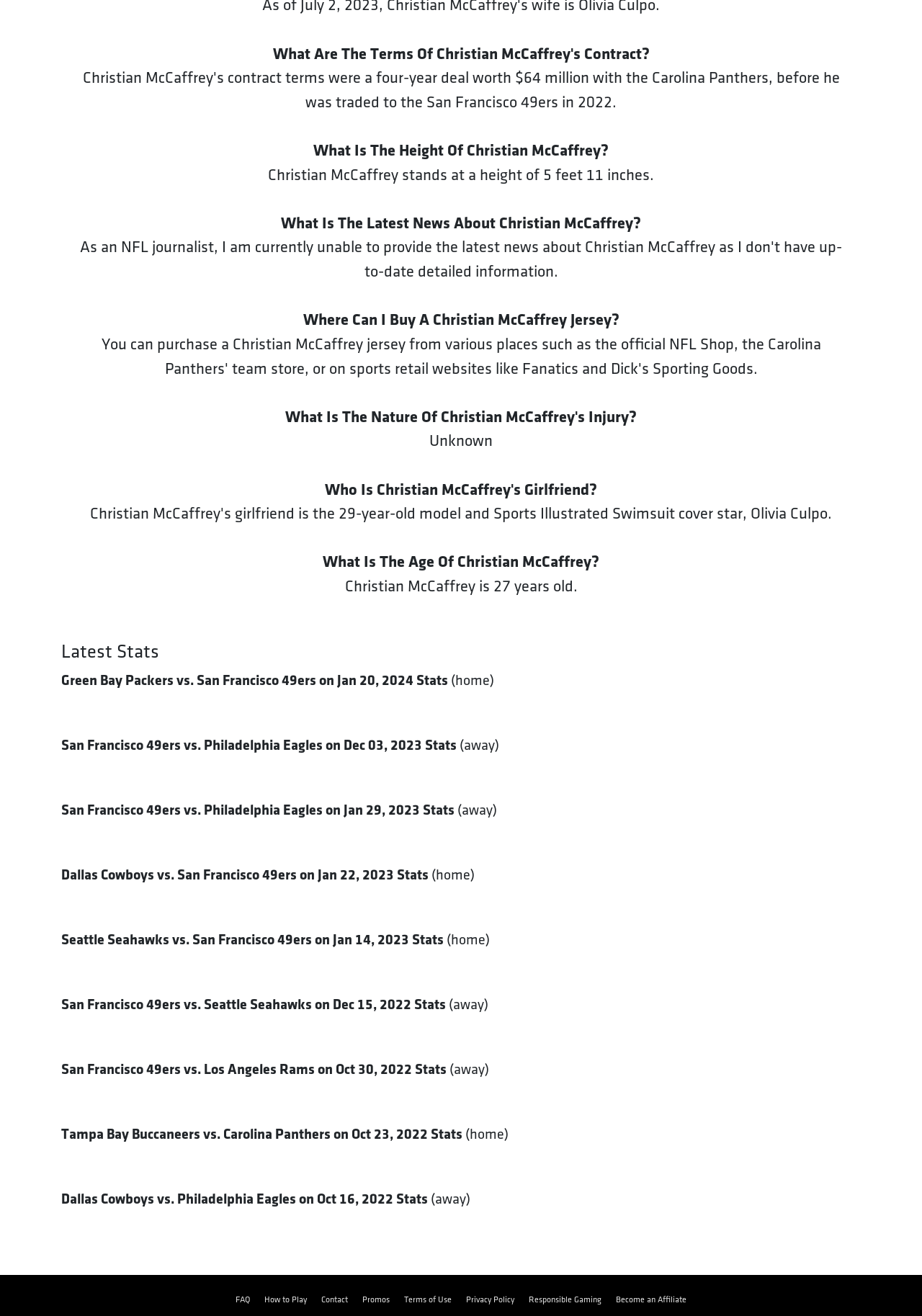Refer to the image and provide a thorough answer to this question:
What is the latest news about Christian McCaffrey?

The answer can be found in the fifth StaticText element, which states 'Unknown'. It seems that the webpage does not provide the latest news about Christian McCaffrey.